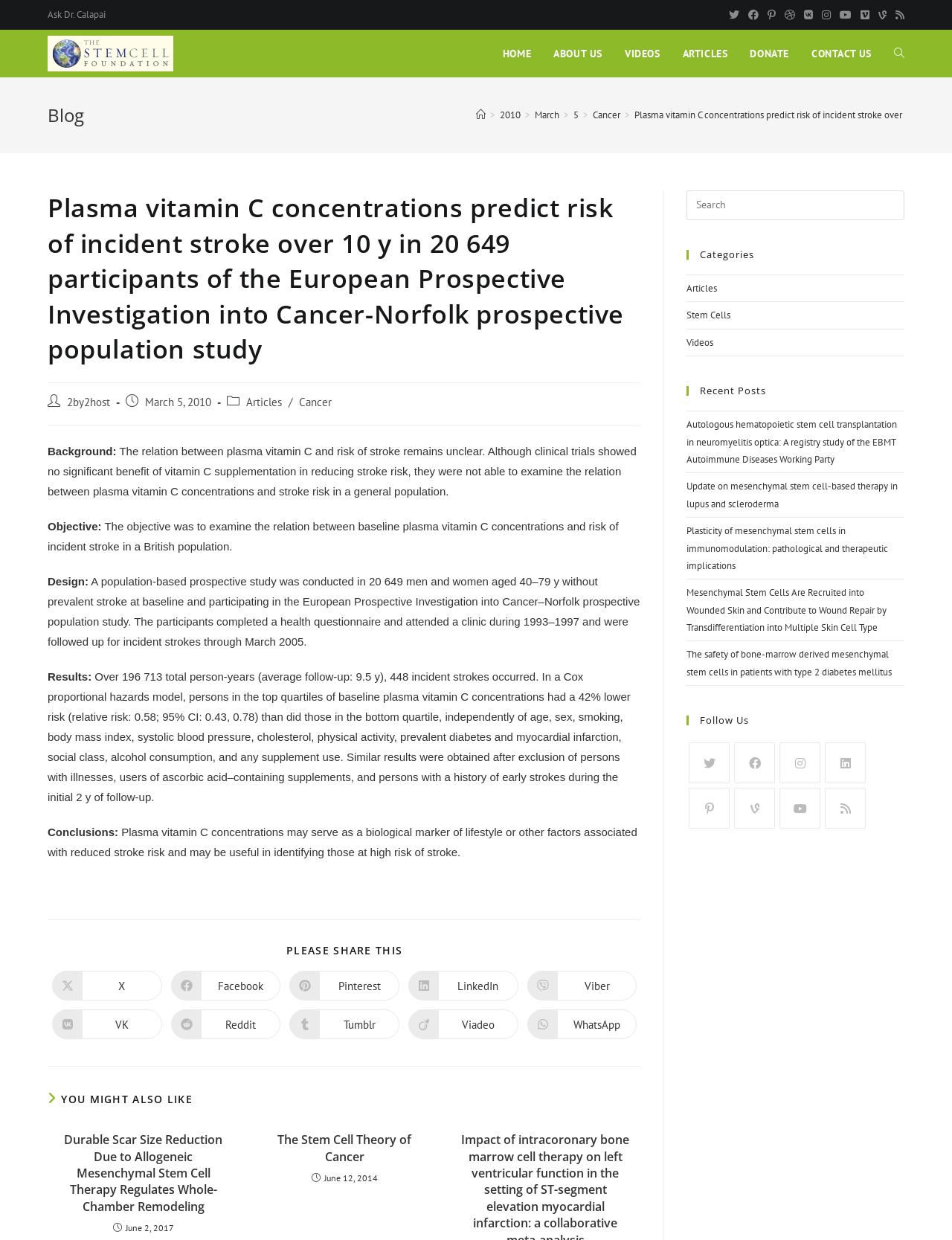Provide the bounding box coordinates for the UI element described in this sentence: "Applying for research funding". The coordinates should be four float values between 0 and 1, i.e., [left, top, right, bottom].

None